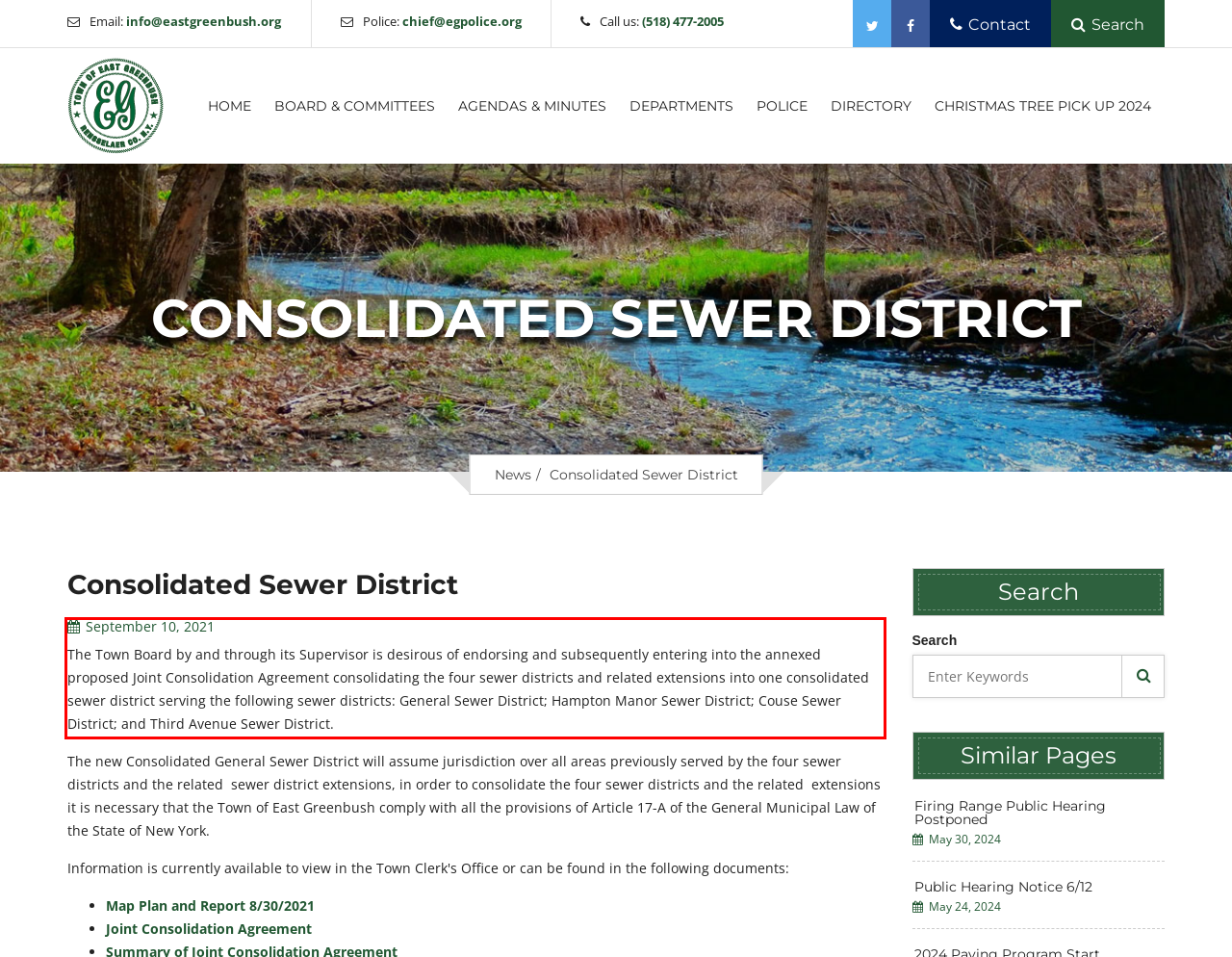Analyze the screenshot of the webpage that features a red bounding box and recognize the text content enclosed within this red bounding box.

The Town Board by and through its Supervisor is desirous of endorsing and subsequently entering into the annexed proposed Joint Consolidation Agreement consolidating the four sewer districts and related extensions into one consolidated sewer district serving the following sewer districts: General Sewer District; Hampton Manor Sewer District; Couse Sewer District; and Third Avenue Sewer District.